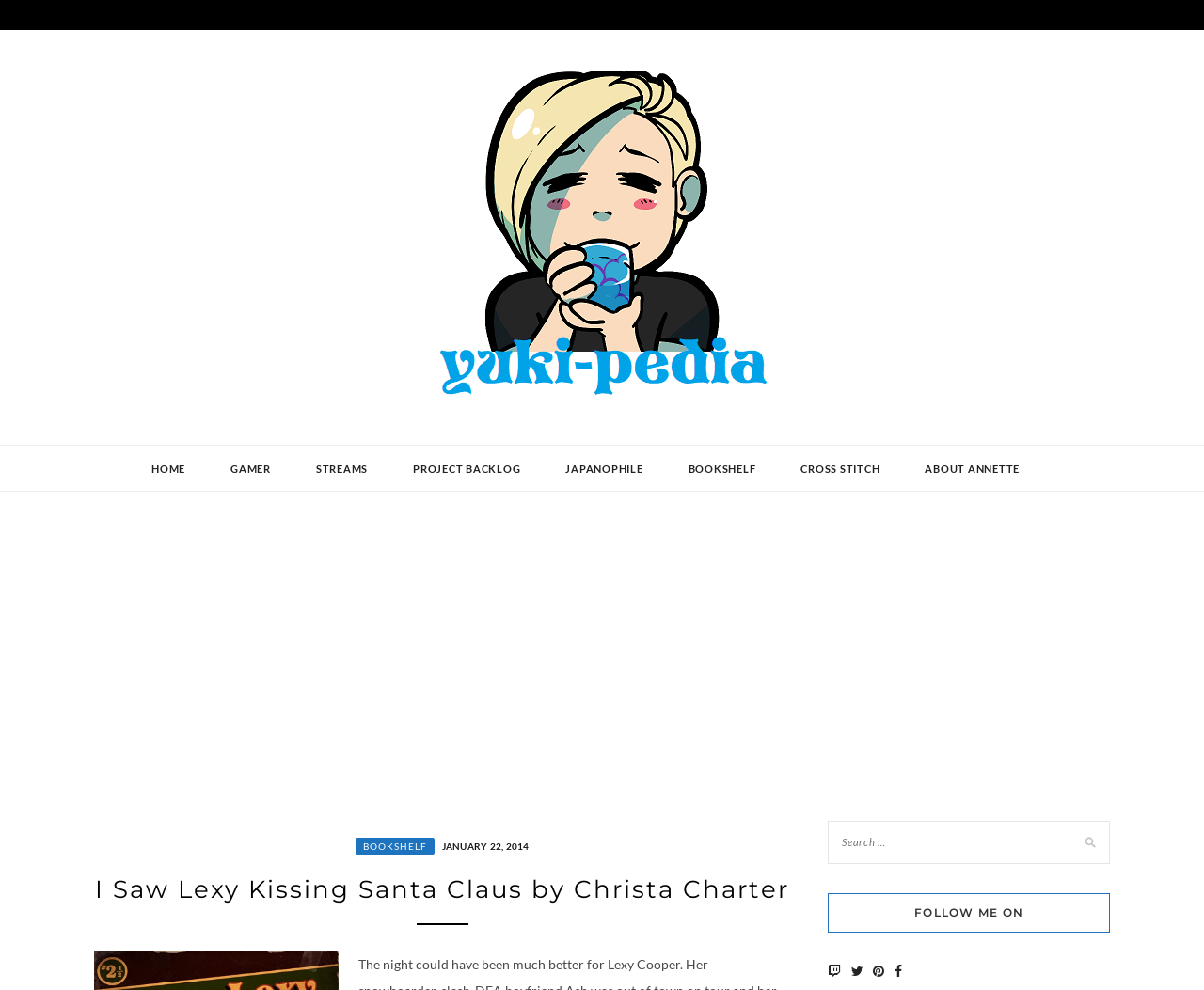Offer a detailed account of what is visible on the webpage.

This webpage is about a Christmas-themed story, "I Saw Lexy Kissing Santa Claus" by Christa Charter, as briefed by Annette. 

At the top left corner, there is a Yuki-Pedia site logo, which is an image linked to the website's homepage. Next to it, there is a heading "YUKI-PEDIA" with a link to the same page. Below these elements, there is a static text describing the website owner's interests: "GAMER | WRITER | STITCHER | JAPANOPHILE | COLLECTOR".

On the top navigation bar, there are seven links: "HOME", "GAMER", "STREAMS", "PROJECT BACKLOG", "JAPANOPHILE", "BOOKSHELF", and "CROSS STITCH", followed by "ABOUT ANNETTE" at the far right.

Below the navigation bar, there is an advertisement iframe that occupies most of the width. Within the iframe, there is a header section with two links: "BOOKSHELF" and "JANUARY 22, 2014", which also contains a time element. Below the header, there is a heading that displays the title of the story, "I Saw Lexy Kissing Santa Claus by Christa Charter".

On the right side of the advertisement iframe, there is a search box. Below the search box, there is a heading "FOLLOW ME ON" with four social media links, represented by icons.